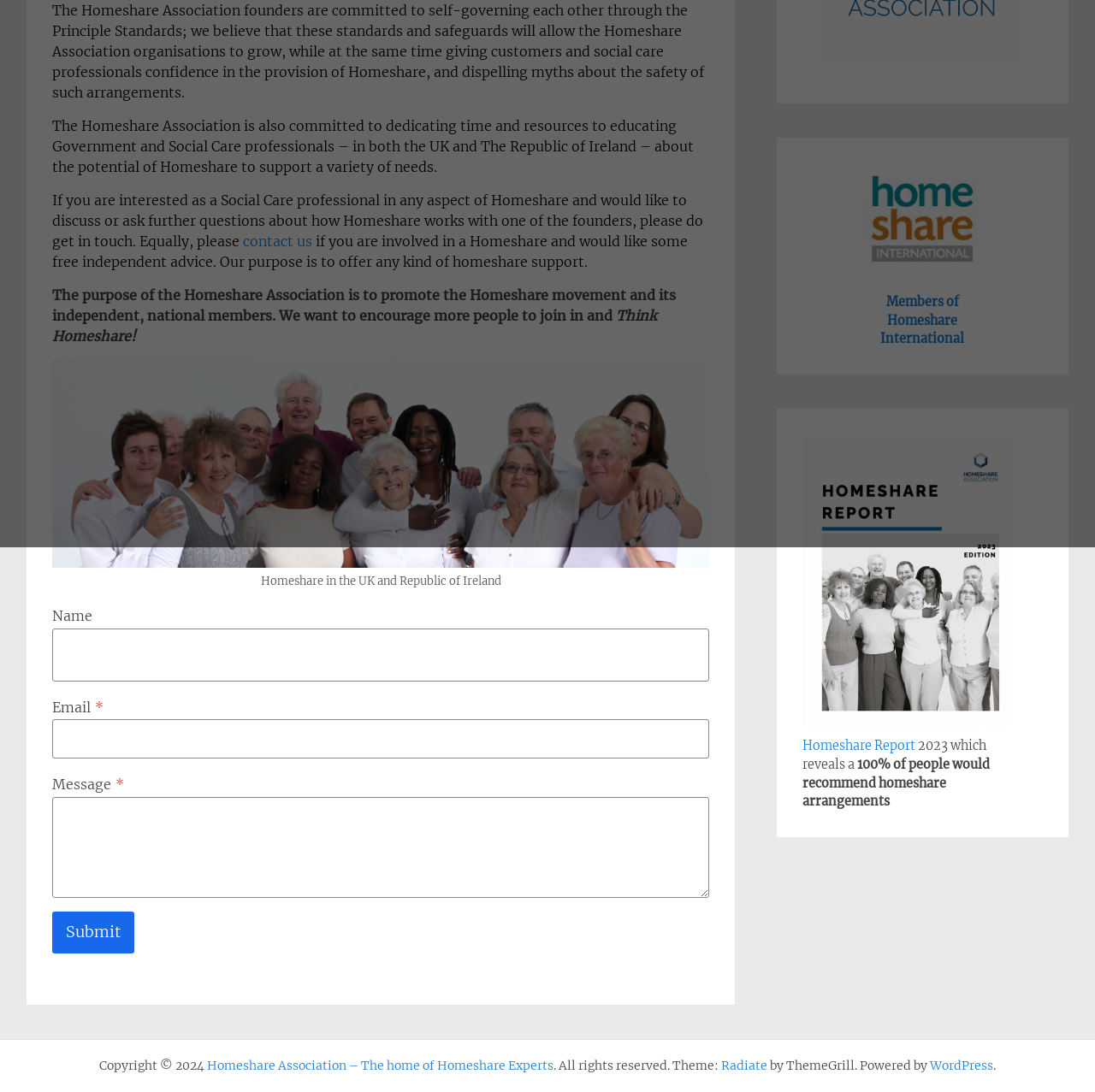Identify and provide the bounding box coordinates of the UI element described: "alt="ChamRun Digital Marketing Logo"". The coordinates should be formatted as [left, top, right, bottom], with each number being a float between 0 and 1.

None